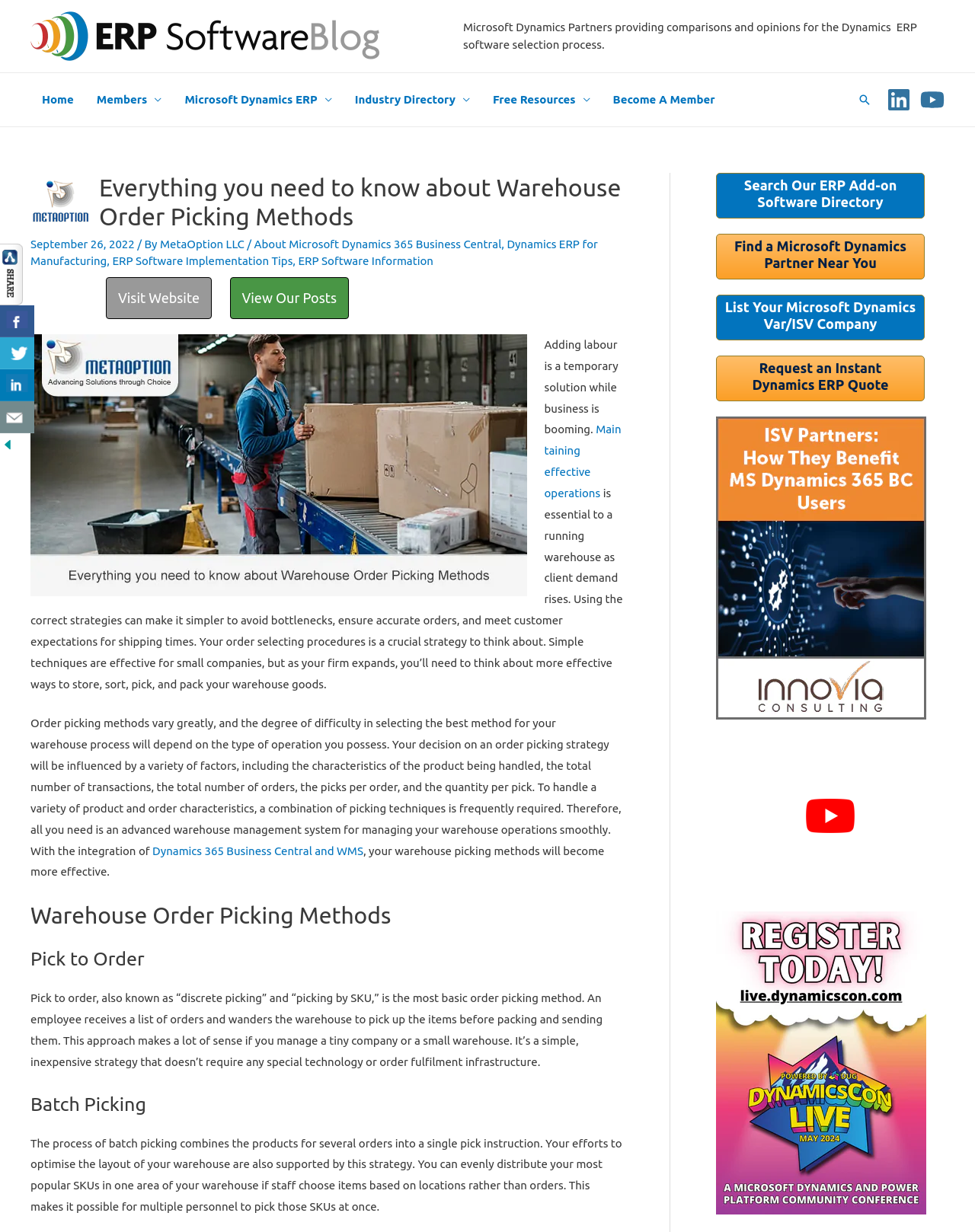Please provide the main heading of the webpage content.

Everything you need to know about Warehouse Order Picking Methods